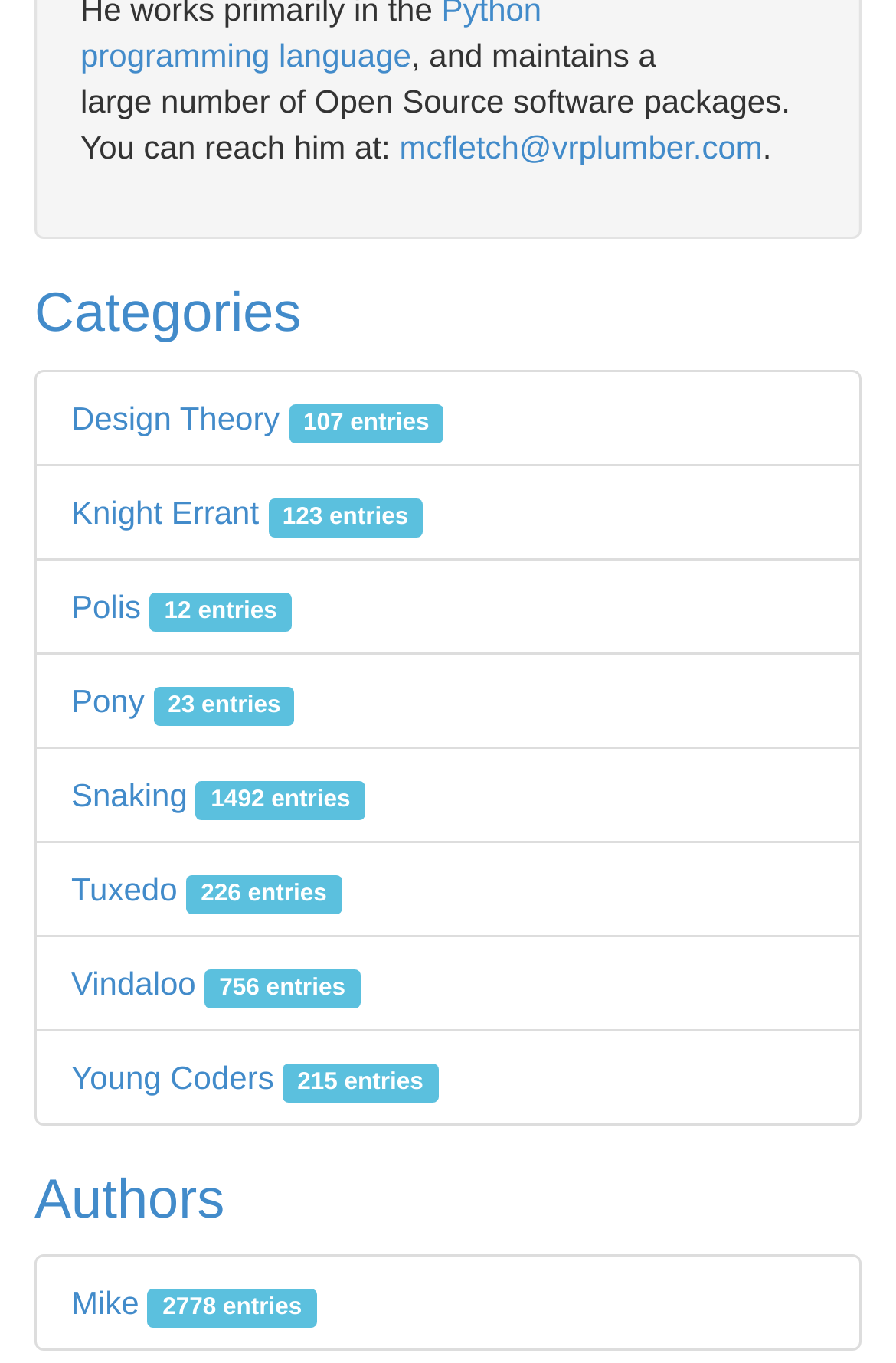Locate the bounding box of the UI element described in the following text: "Vindaloo 756 entries".

[0.079, 0.707, 0.402, 0.734]